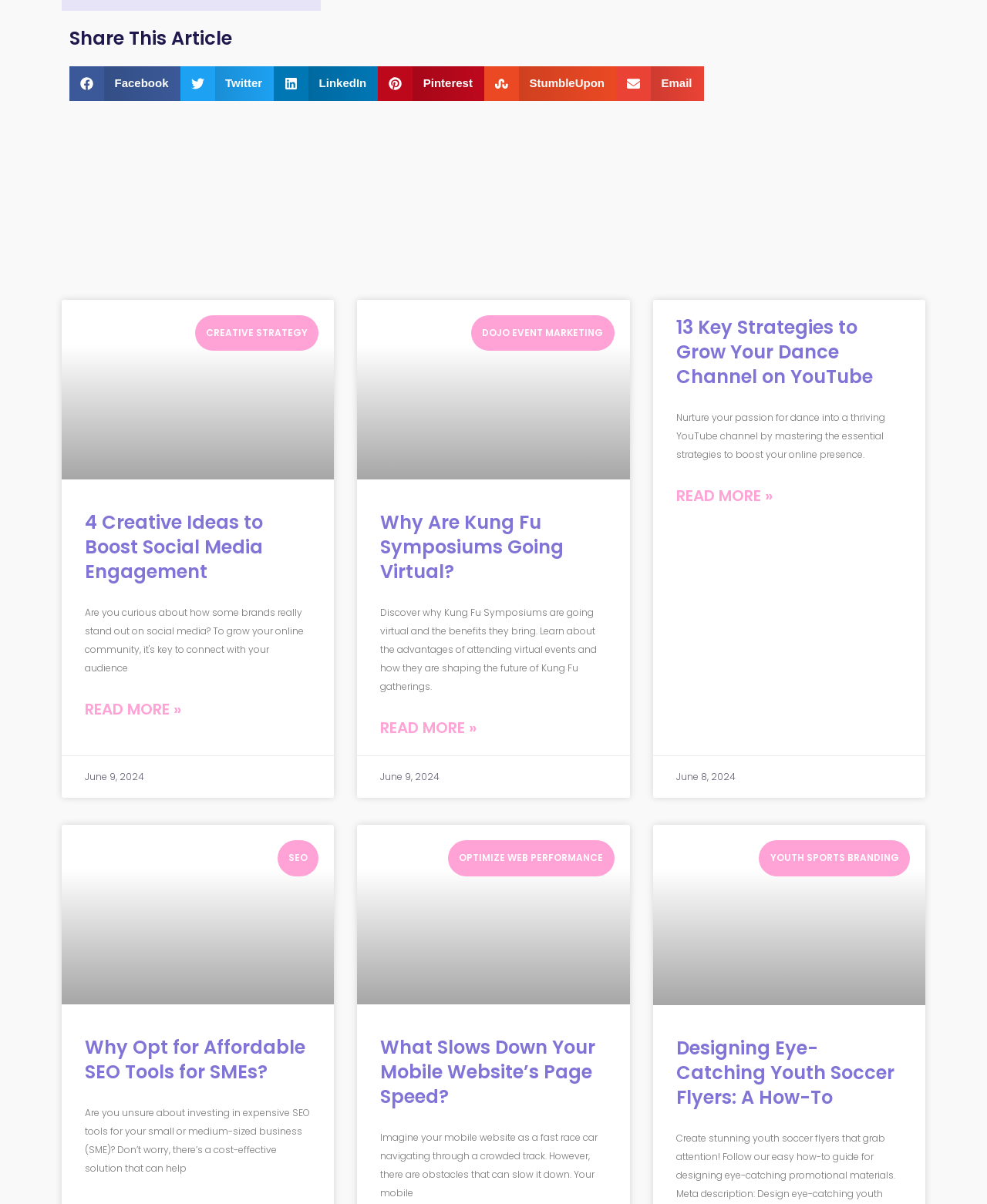Identify the bounding box coordinates of the clickable region required to complete the instruction: "Read more about 13 Key Strategies to Grow Your Dance Channel on YouTube". The coordinates should be given as four float numbers within the range of 0 and 1, i.e., [left, top, right, bottom].

[0.685, 0.401, 0.783, 0.422]